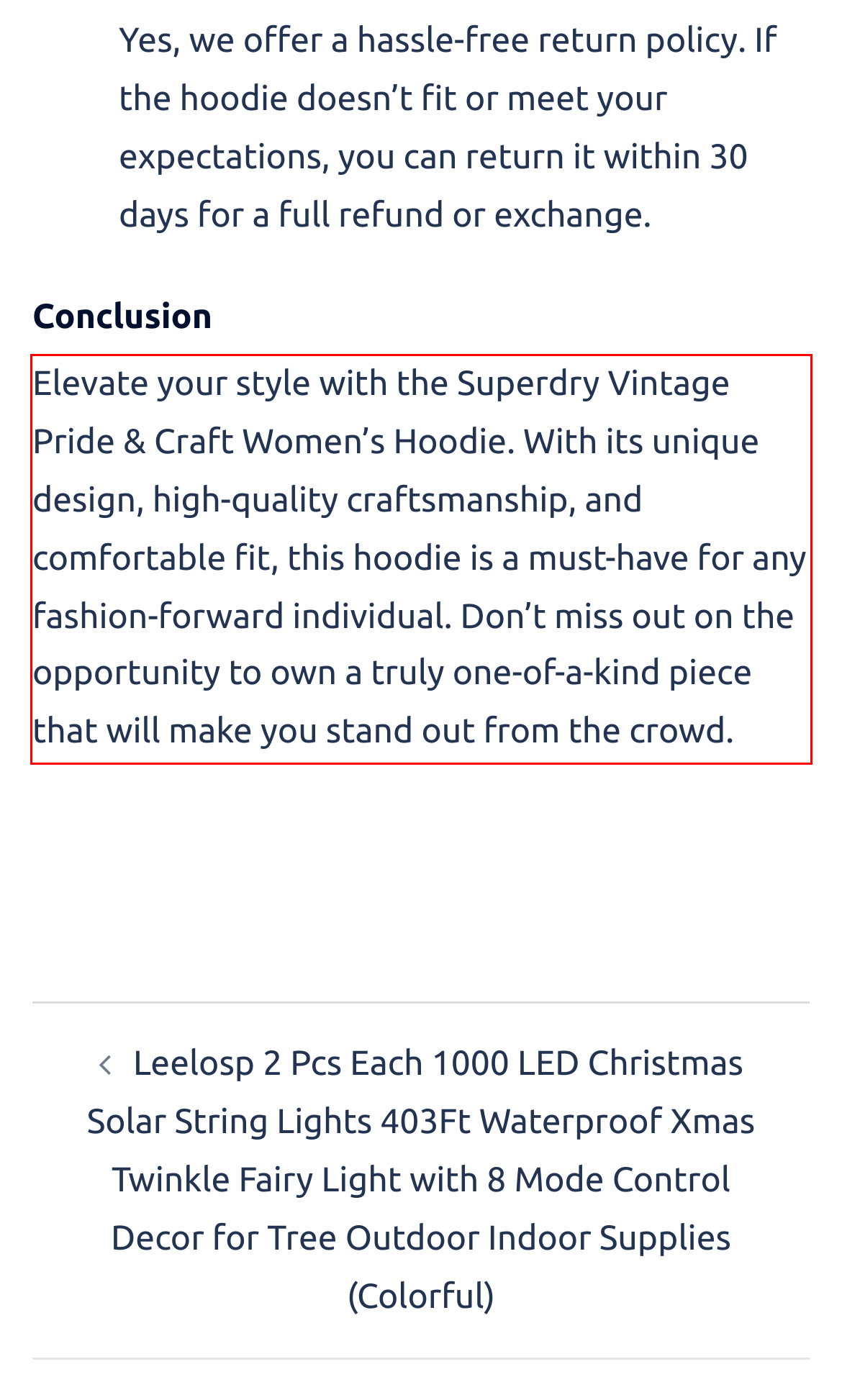Examine the webpage screenshot and use OCR to obtain the text inside the red bounding box.

Elevate your style with the Superdry Vintage Pride & Craft Women’s Hoodie. With its unique design, high-quality craftsmanship, and comfortable fit, this hoodie is a must-have for any fashion-forward individual. Don’t miss out on the opportunity to own a truly one-of-a-kind piece that will make you stand out from the crowd.